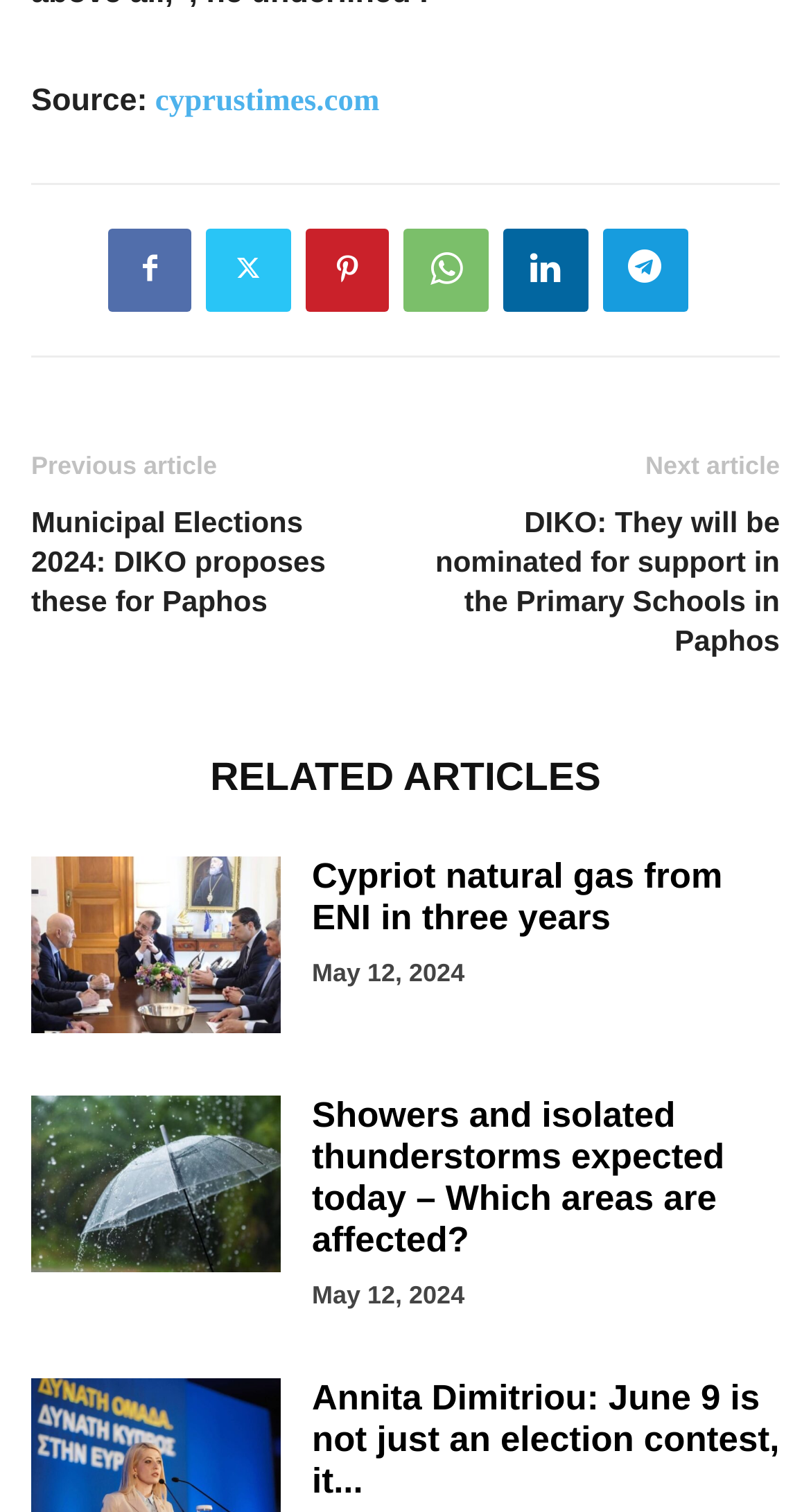How many navigation links are there in the footer?
Using the image, give a concise answer in the form of a single word or short phrase.

6